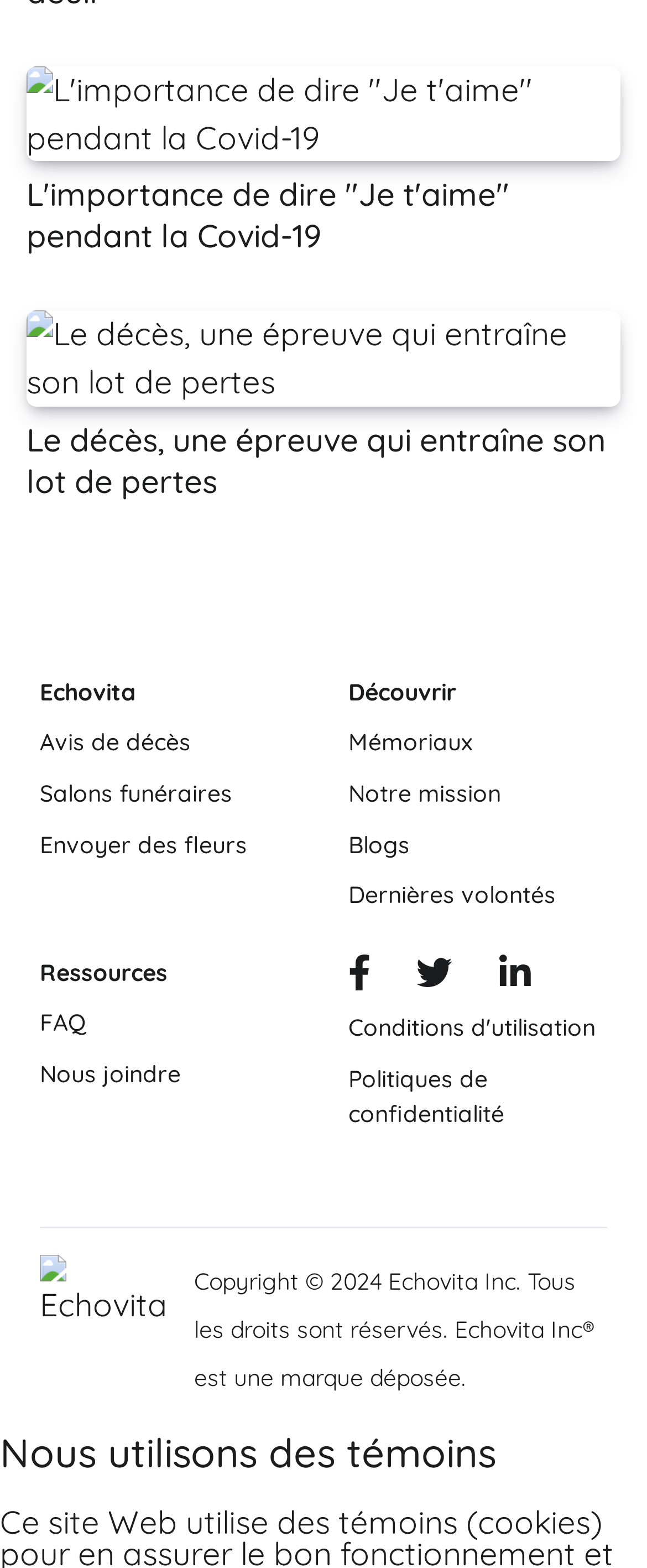What is the purpose of the website?
Look at the webpage screenshot and answer the question with a detailed explanation.

I determined the answer by looking at the link elements and image elements, which suggest that the website is related to obituaries, funerals, and memorial services. The presence of links like 'Avis de décès', 'Salons funéraires', and 'Envoyer des fleurs' further supports this conclusion.